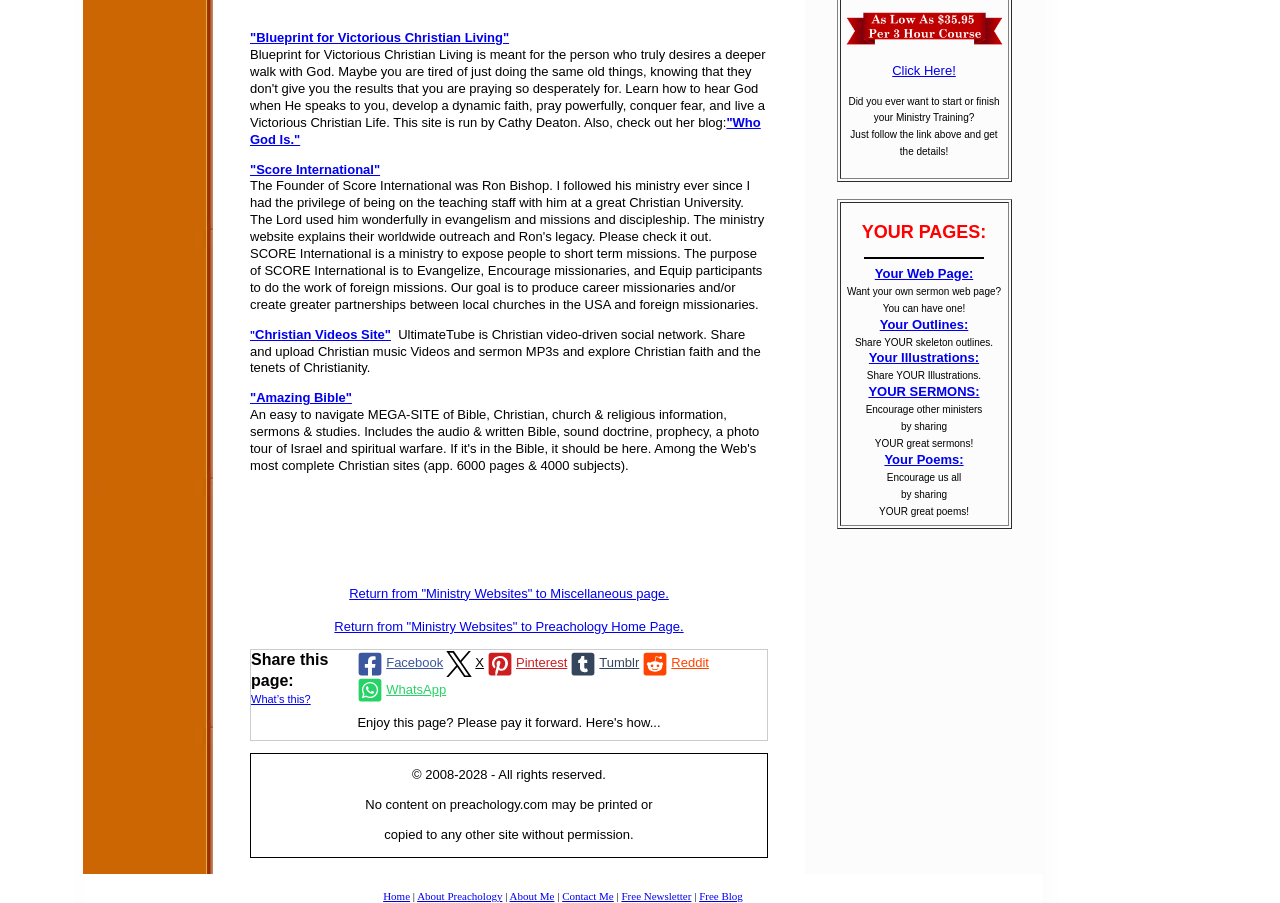Provide the bounding box coordinates of the HTML element described by the text: "Click Here!". The coordinates should be in the format [left, top, right, bottom] with values between 0 and 1.

[0.697, 0.069, 0.747, 0.086]